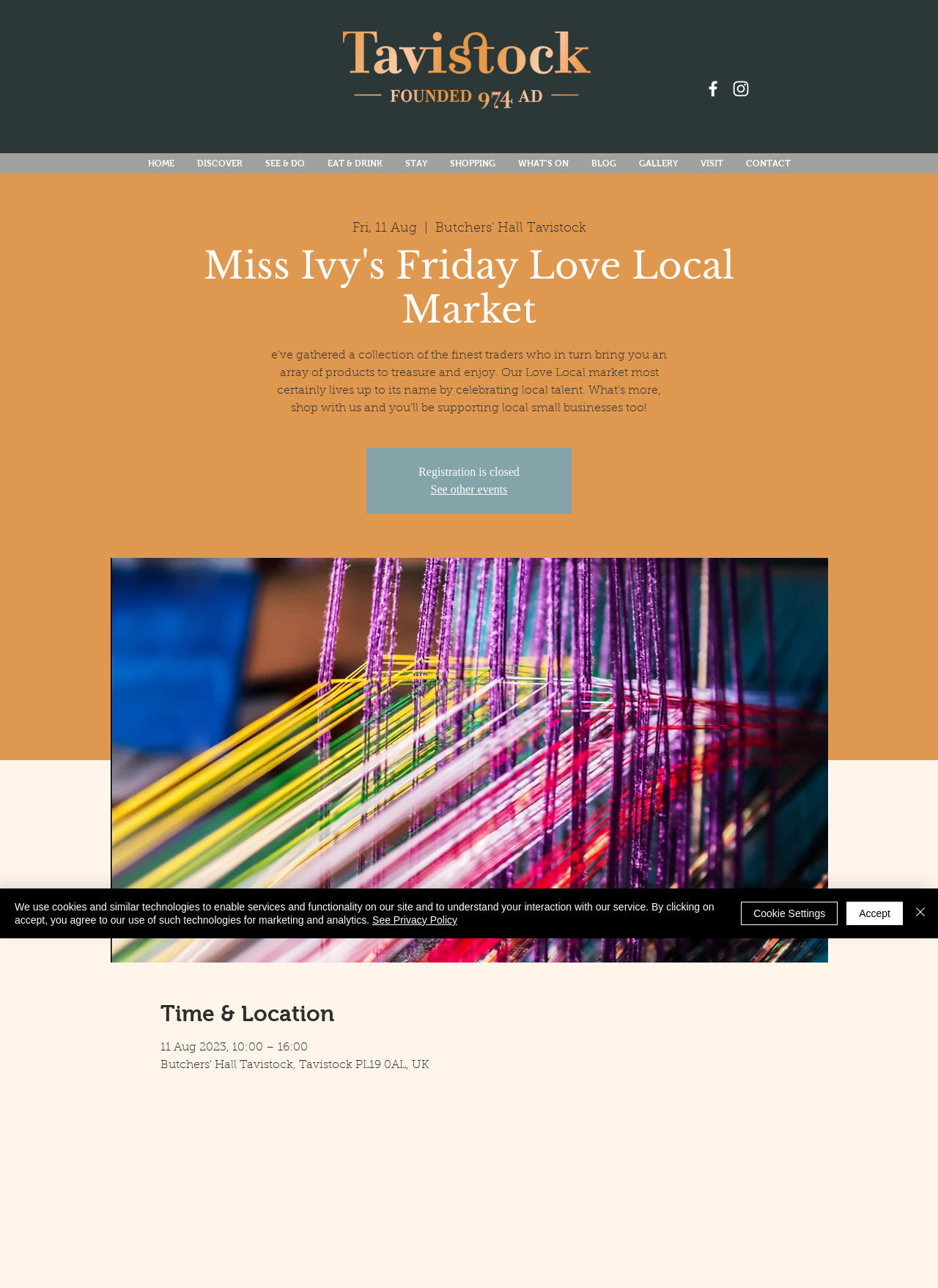Write a detailed summary of the webpage.

The webpage is about Miss Ivy's Friday Love Local Market in Tavistock. At the top left, there is a Tavistock logo image. To the right of the logo, there is a social bar with two links. Below the logo, there is a navigation menu with eight links: HOME, DISCOVER, SEE & DO, EAT & DRINK, STAY, SHOPPING, WHAT'S ON, and BLOG.

On the main content area, there is a heading that reads "Miss Ivy's Friday Love Local Market" followed by a paragraph of text that describes the market. The text explains that the market features a collection of fine traders offering a range of products, and by shopping there, customers will be supporting local small businesses.

Below the paragraph, there is a notice that says "Registration is closed" and a link to "See other events". There is also a large image that takes up most of the width of the page, likely an image of the market.

Further down, there is a section with a heading "Time & Location" that provides the date and time of the event: 11 Aug 2023, 10:00 – 16:00.

At the bottom of the page, there is a cookie policy alert that informs users about the use of cookies and similar technologies on the site. The alert includes links to "See Privacy Policy" and buttons to "Accept", "Cookie Settings", and "Close".